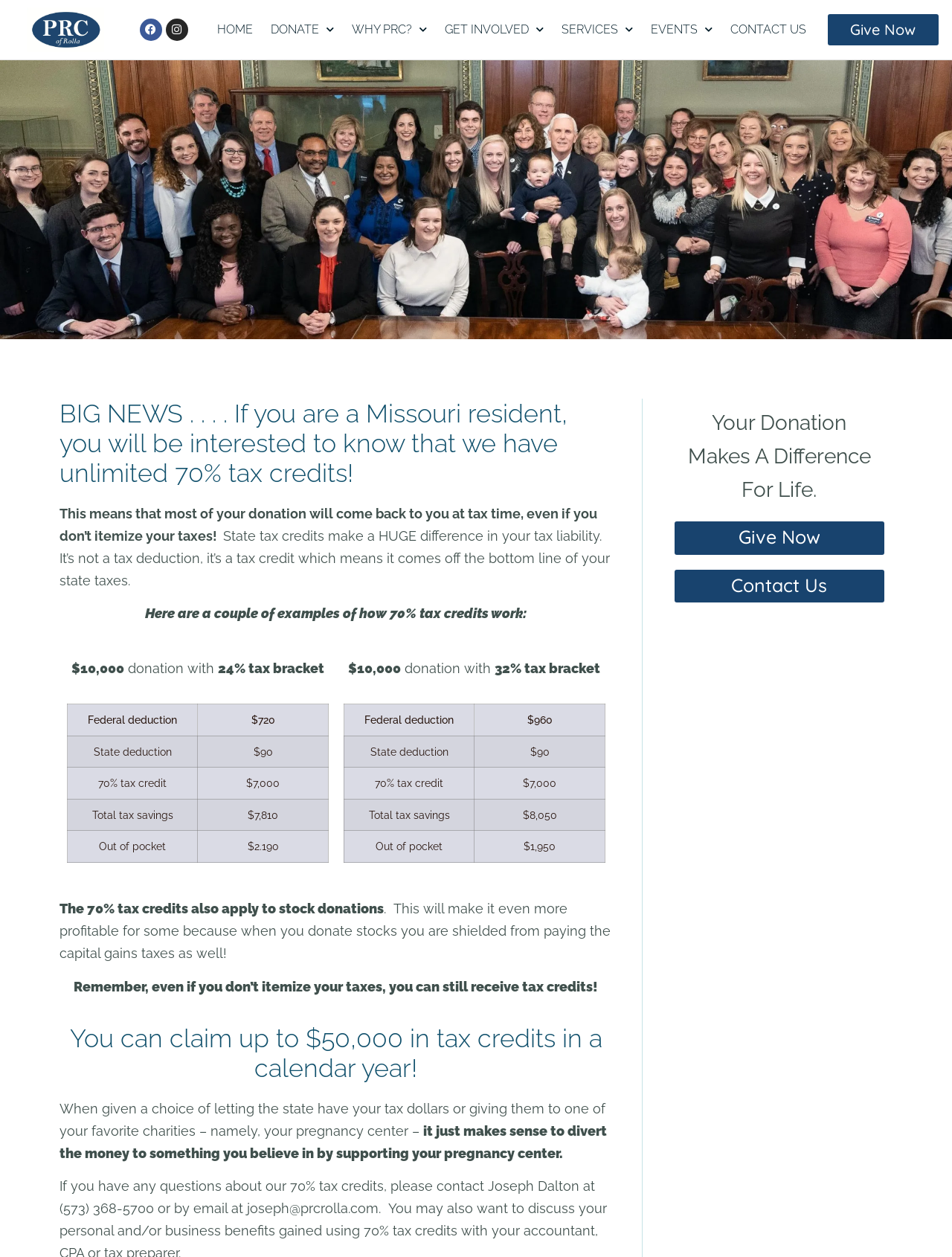Please provide a brief answer to the question using only one word or phrase: 
How much can be claimed in tax credits in a calendar year?

$50,000